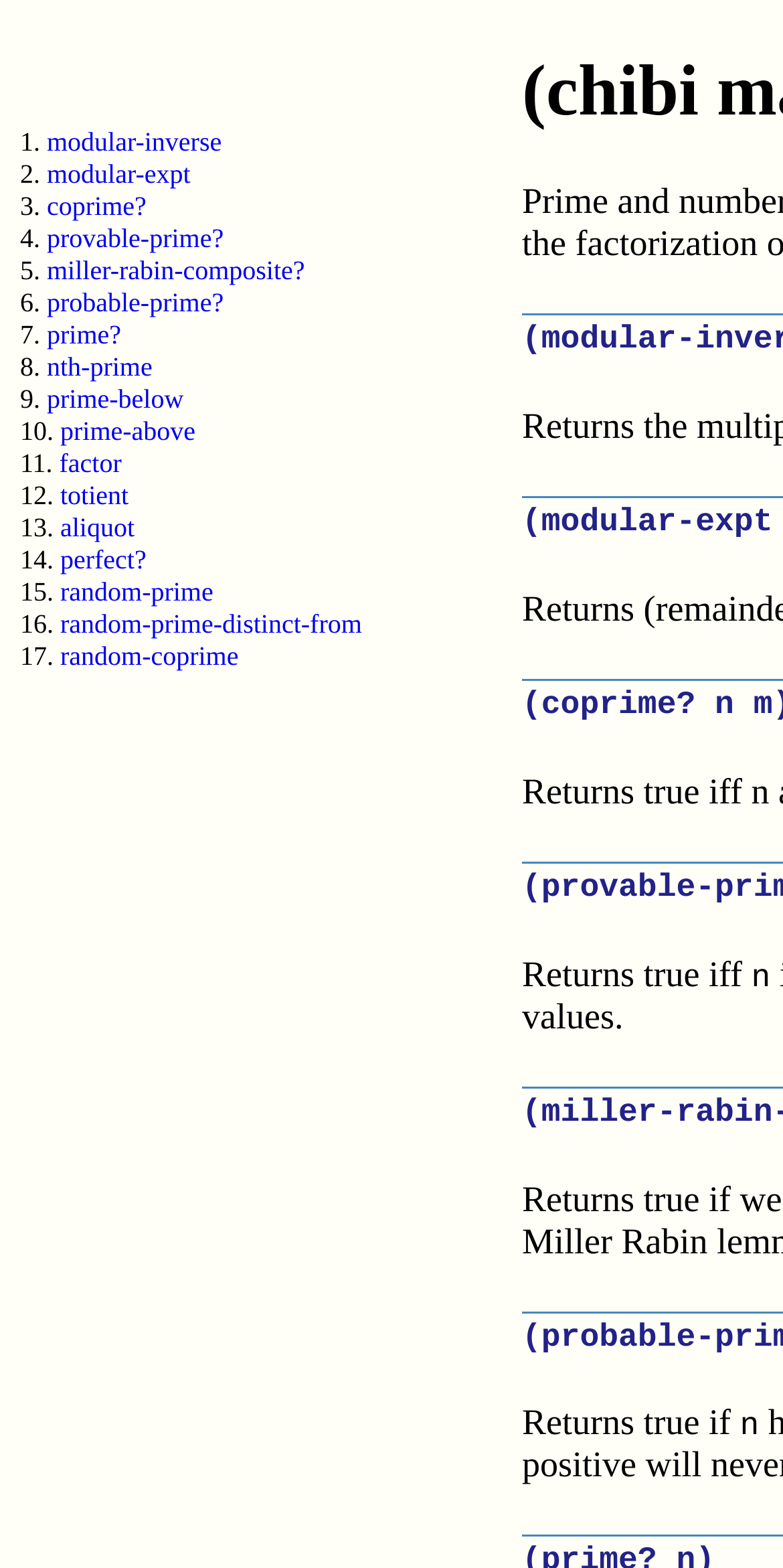Determine the bounding box coordinates of the section I need to click to execute the following instruction: "visit prime-above". Provide the coordinates as four float numbers between 0 and 1, i.e., [left, top, right, bottom].

[0.077, 0.266, 0.25, 0.285]